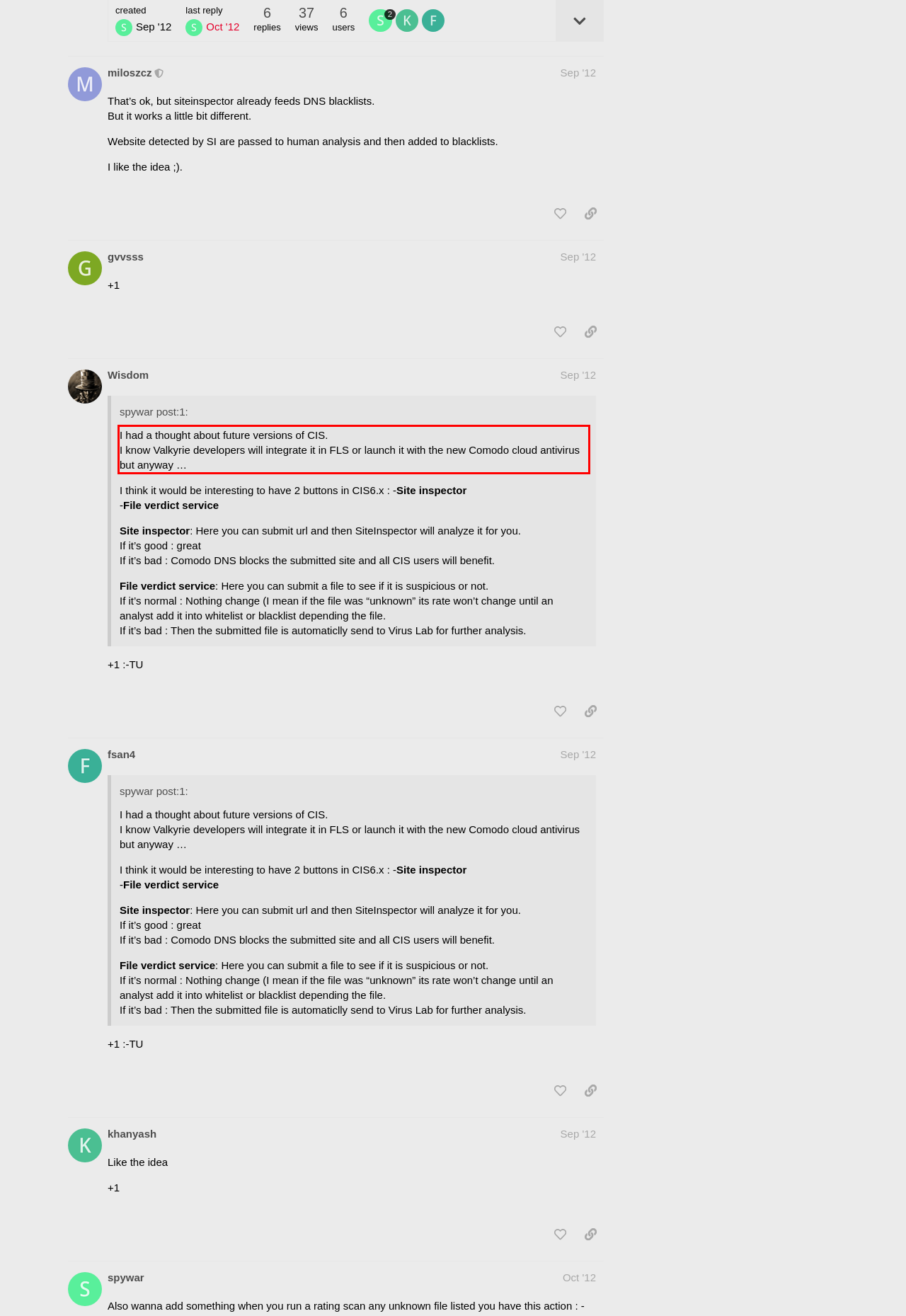You have a webpage screenshot with a red rectangle surrounding a UI element. Extract the text content from within this red bounding box.

I had a thought about future versions of CIS. I know Valkyrie developers will integrate it in FLS or launch it with the new Comodo cloud antivirus but anyway …